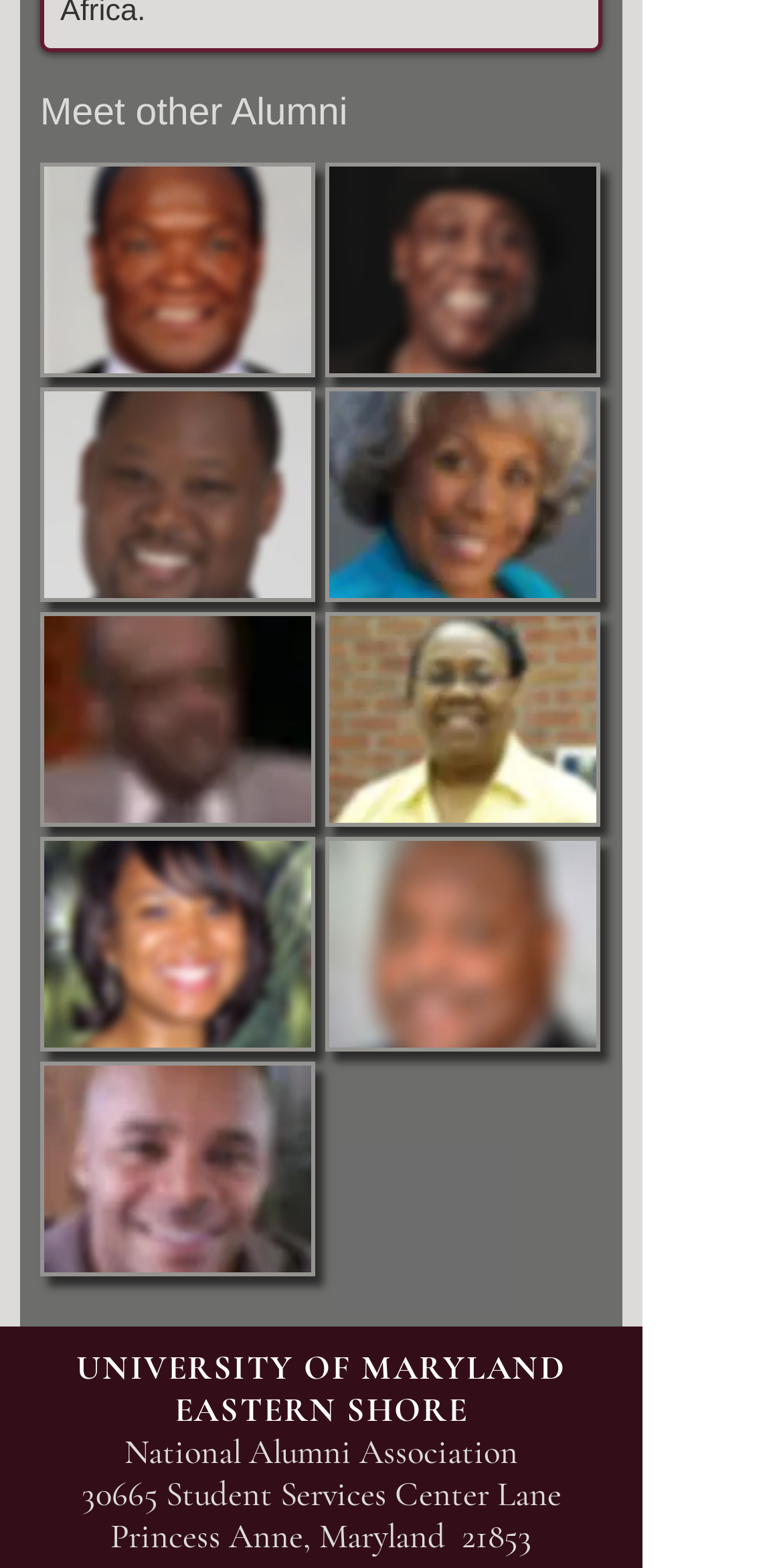Locate the bounding box coordinates of the element to click to perform the following action: 'View Clarence Clemons's profile'. The coordinates should be given as four float values between 0 and 1, in the form of [left, top, right, bottom].

[0.415, 0.104, 0.767, 0.241]